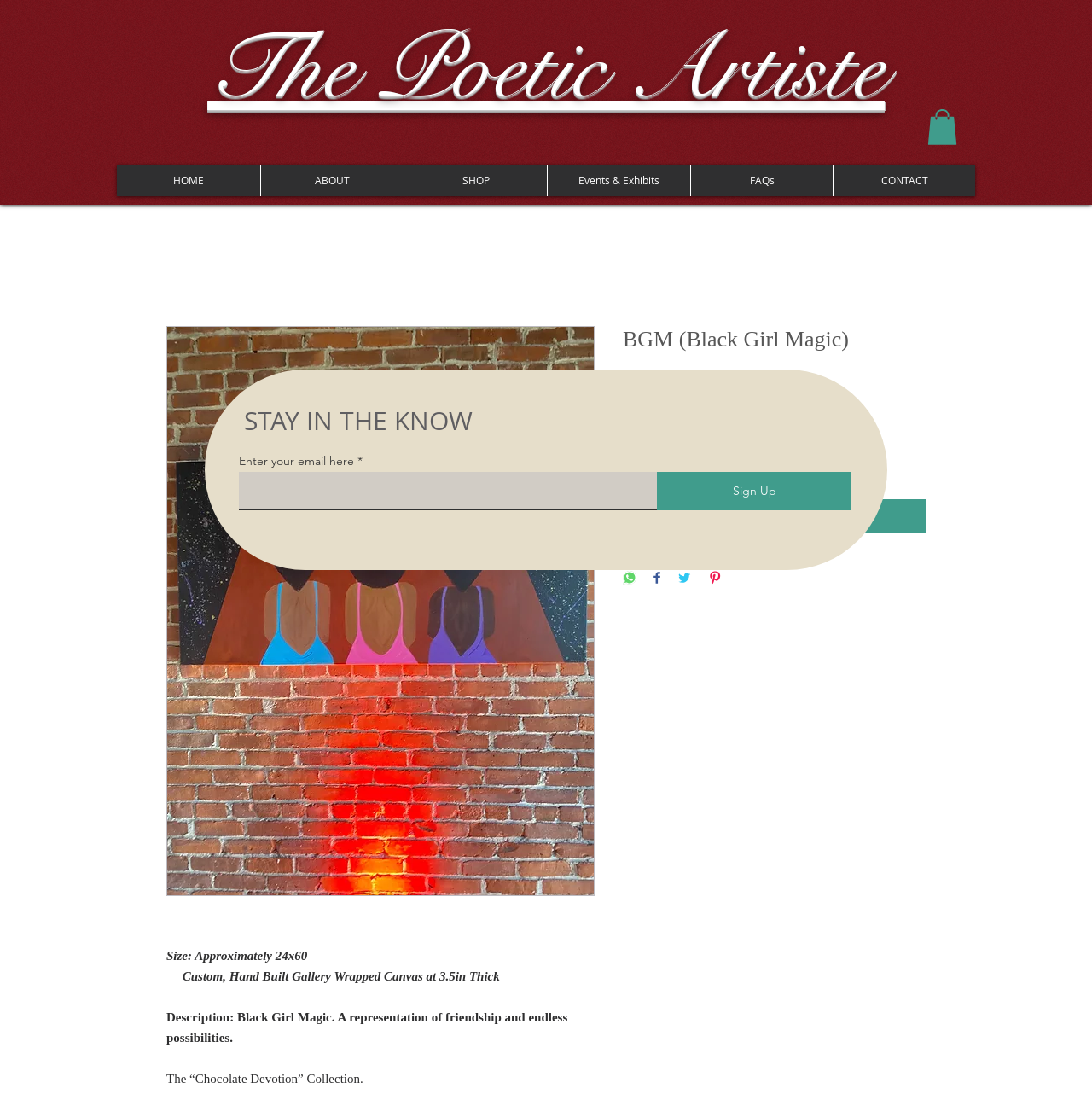What is the name of the artwork?
Based on the image, answer the question in a detailed manner.

I found the answer by looking at the heading element with the text 'BGM (Black Girl Magic)' and also the image element with the same description. This suggests that 'BGM (Black Girl Magic)' is the name of the artwork.